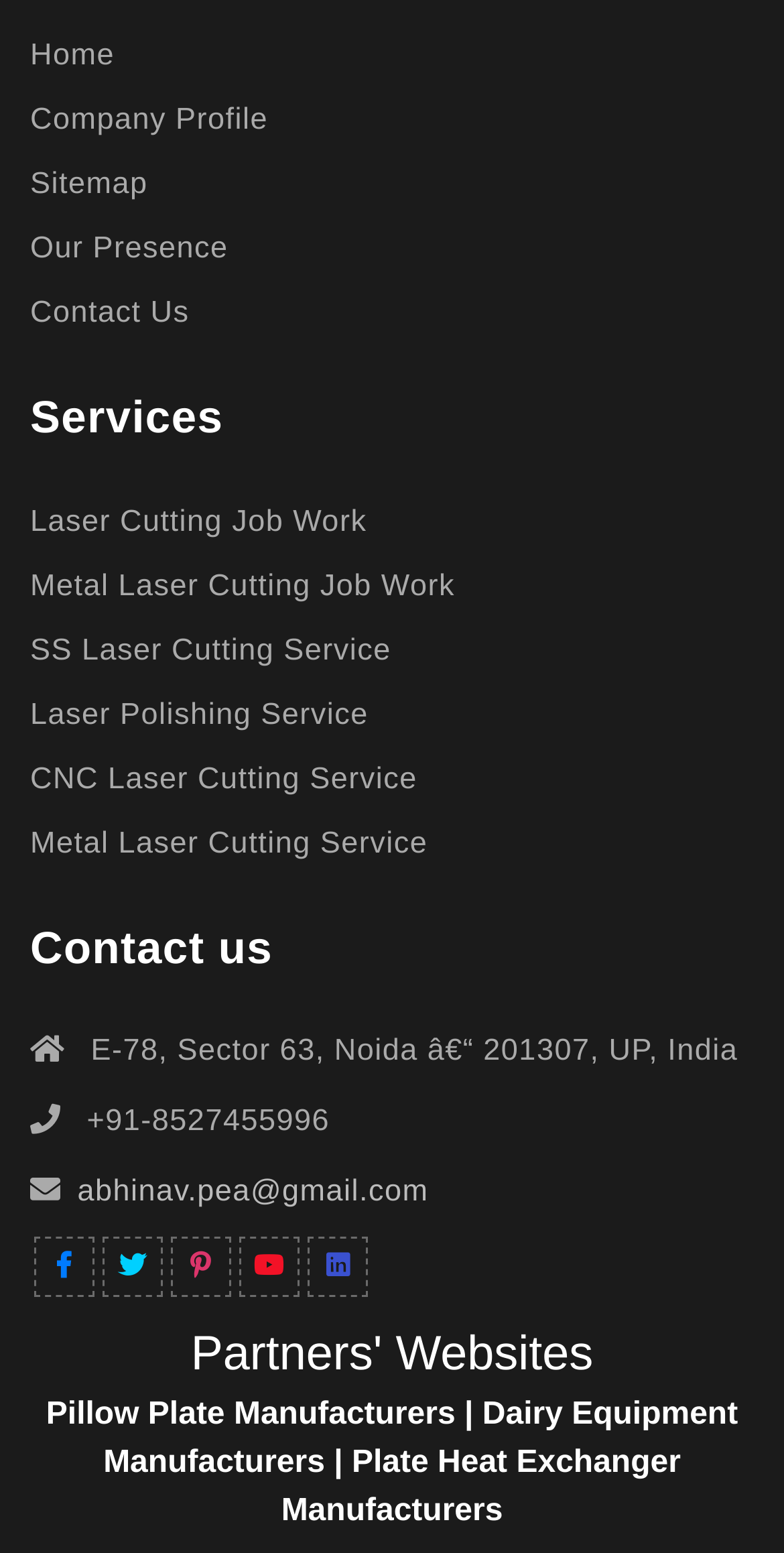Specify the bounding box coordinates of the area to click in order to execute this command: 'contact us'. The coordinates should consist of four float numbers ranging from 0 to 1, and should be formatted as [left, top, right, bottom].

[0.038, 0.186, 0.211, 0.242]